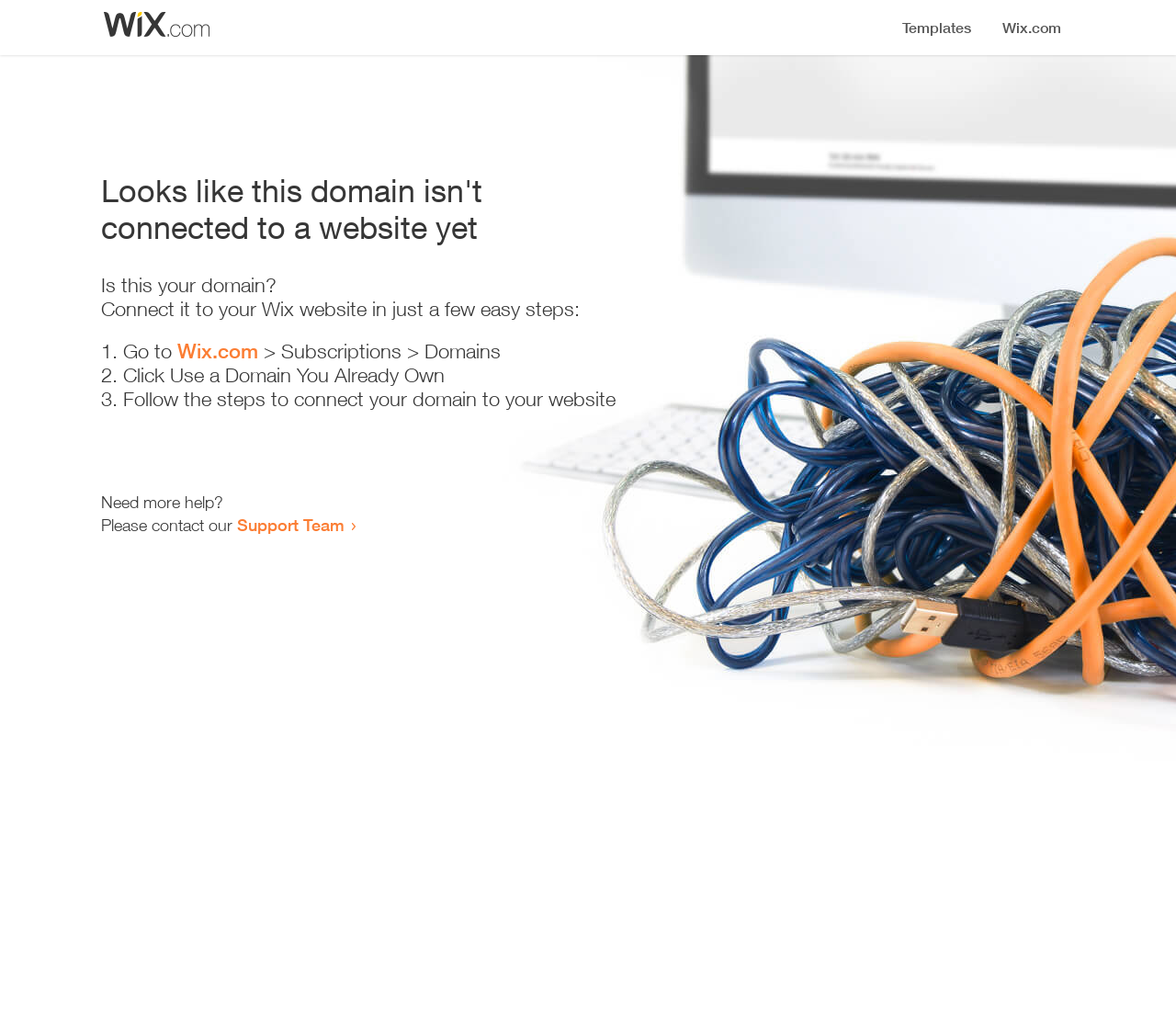How many steps are required to connect the domain? Analyze the screenshot and reply with just one word or a short phrase.

3